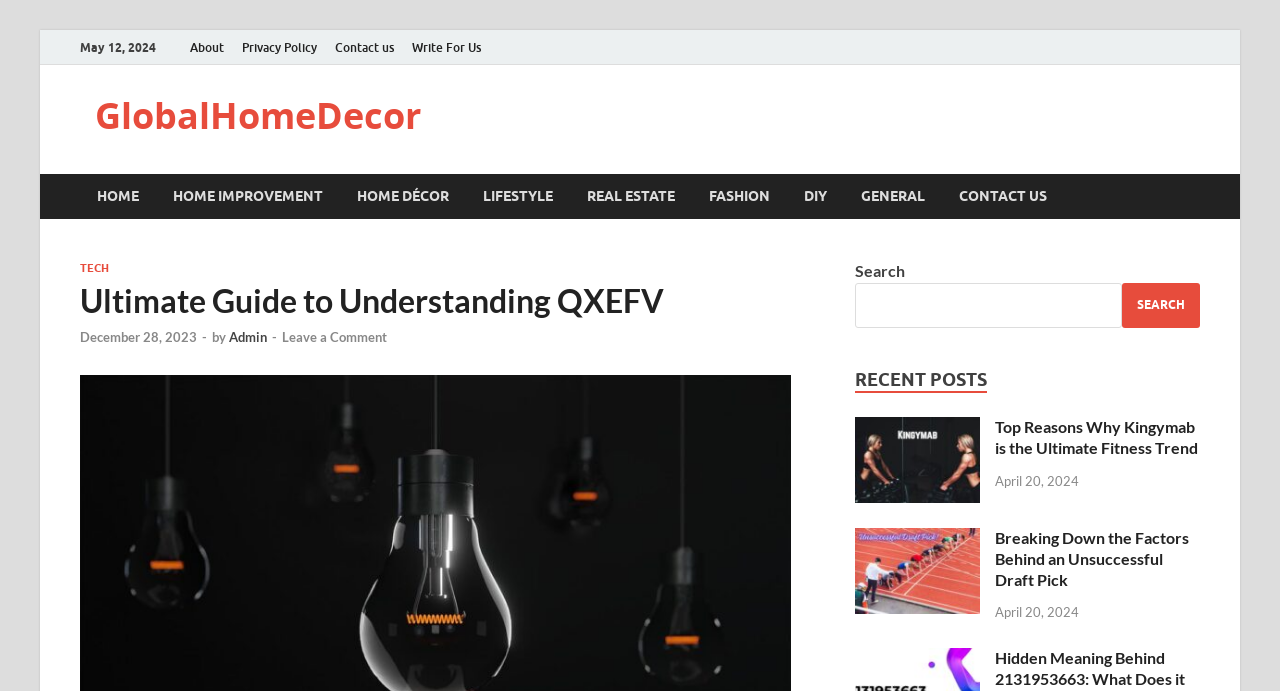Can you extract the primary headline text from the webpage?

Ultimate Guide to Understanding QXEFV